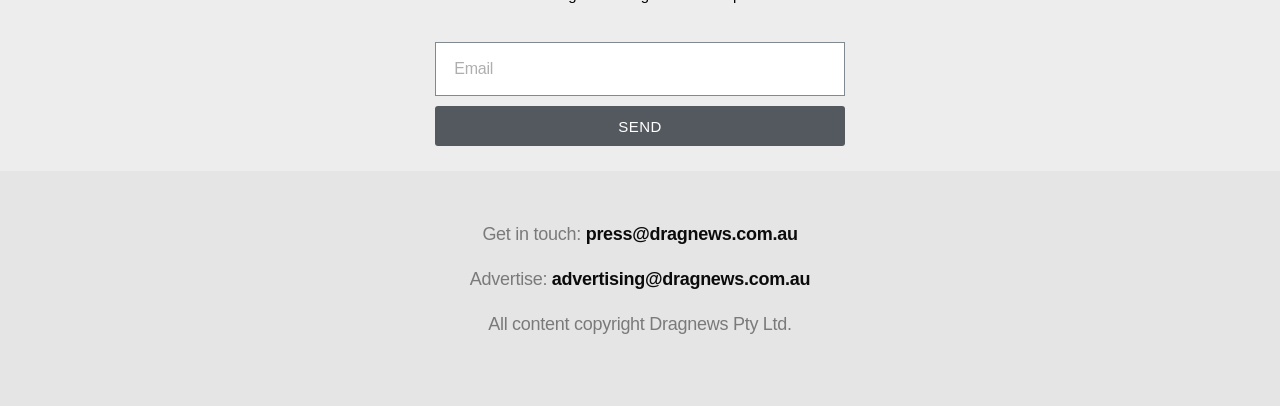Determine the bounding box for the UI element as described: "press@dragnews.com.au". The coordinates should be represented as four float numbers between 0 and 1, formatted as [left, top, right, bottom].

[0.458, 0.553, 0.623, 0.603]